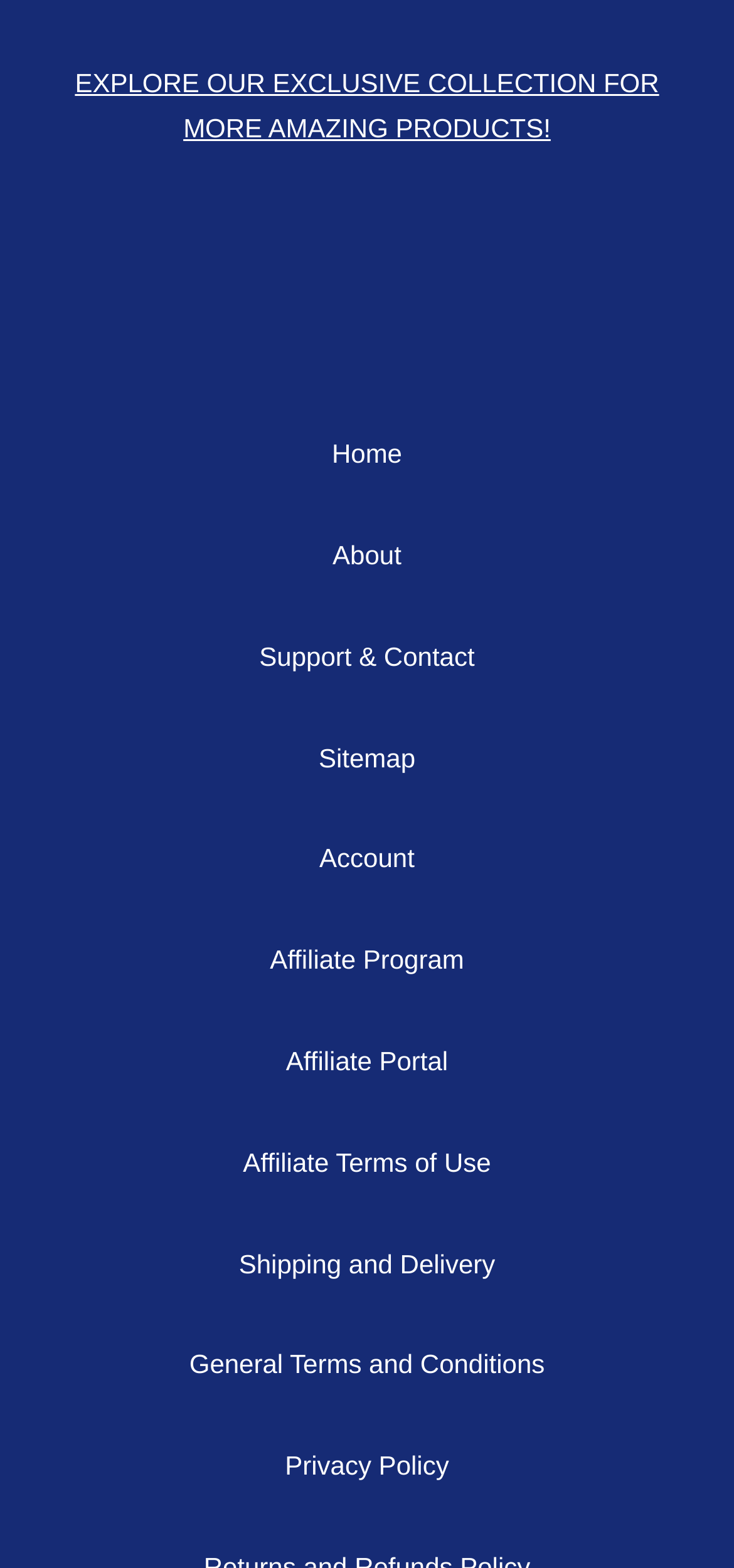Based on the element description: "Usercentrics Consent Management Platform Logo", identify the UI element and provide its bounding box coordinates. Use four float numbers between 0 and 1, [left, top, right, bottom].

None